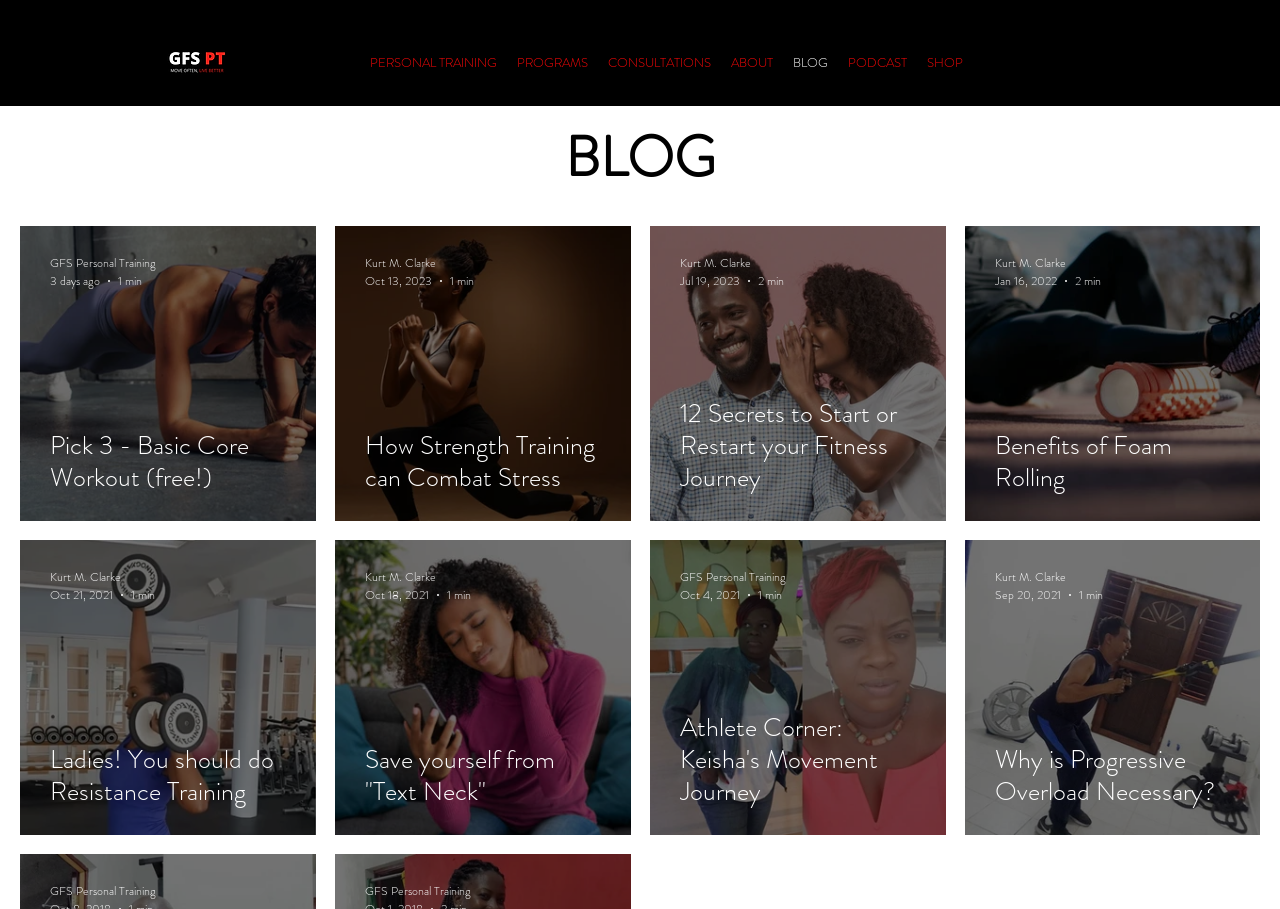Locate the bounding box coordinates of the element I should click to achieve the following instruction: "Go to personal training page".

[0.281, 0.055, 0.396, 0.084]